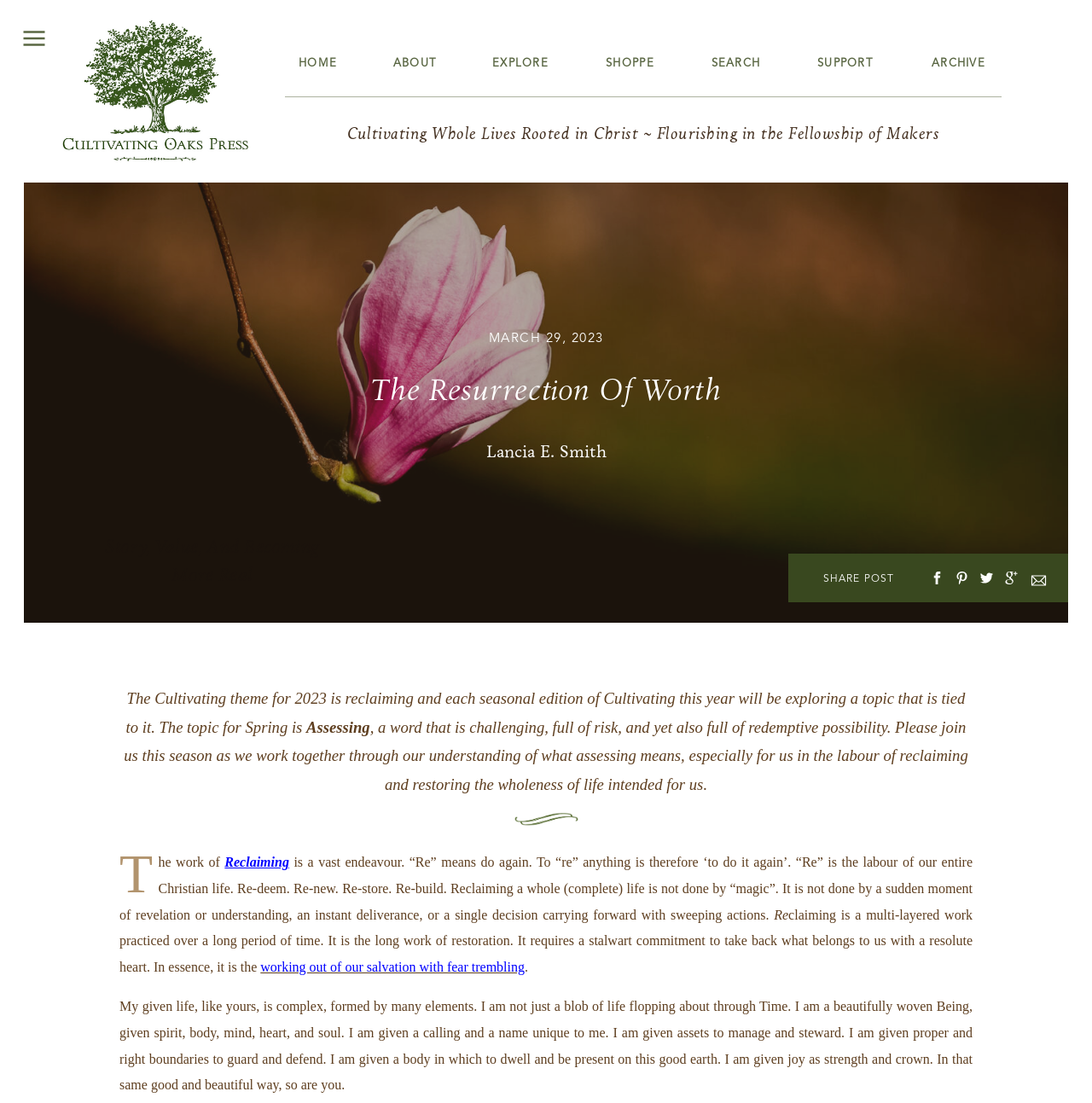Identify the bounding box for the UI element described as: "Search". The coordinates should be four float numbers between 0 and 1, i.e., [left, top, right, bottom].

[0.651, 0.048, 0.697, 0.066]